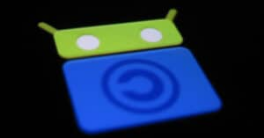Provide a thorough description of the contents of the image.

The image features a close-up of the F-Droid logo, set against a contrasting dark background. The logo prominently displays a green Android robot head, complete with its iconic antennae and expressive eyes, positioned above a blue square featuring a circular arrow symbol. This design embodies the spirit of F-Droid, which is a collaborative repository for open-source Android applications. F-Droid promotes privacy and transparency in app usage, aligning with the values of the tech-savvy and privacy-conscious user community.